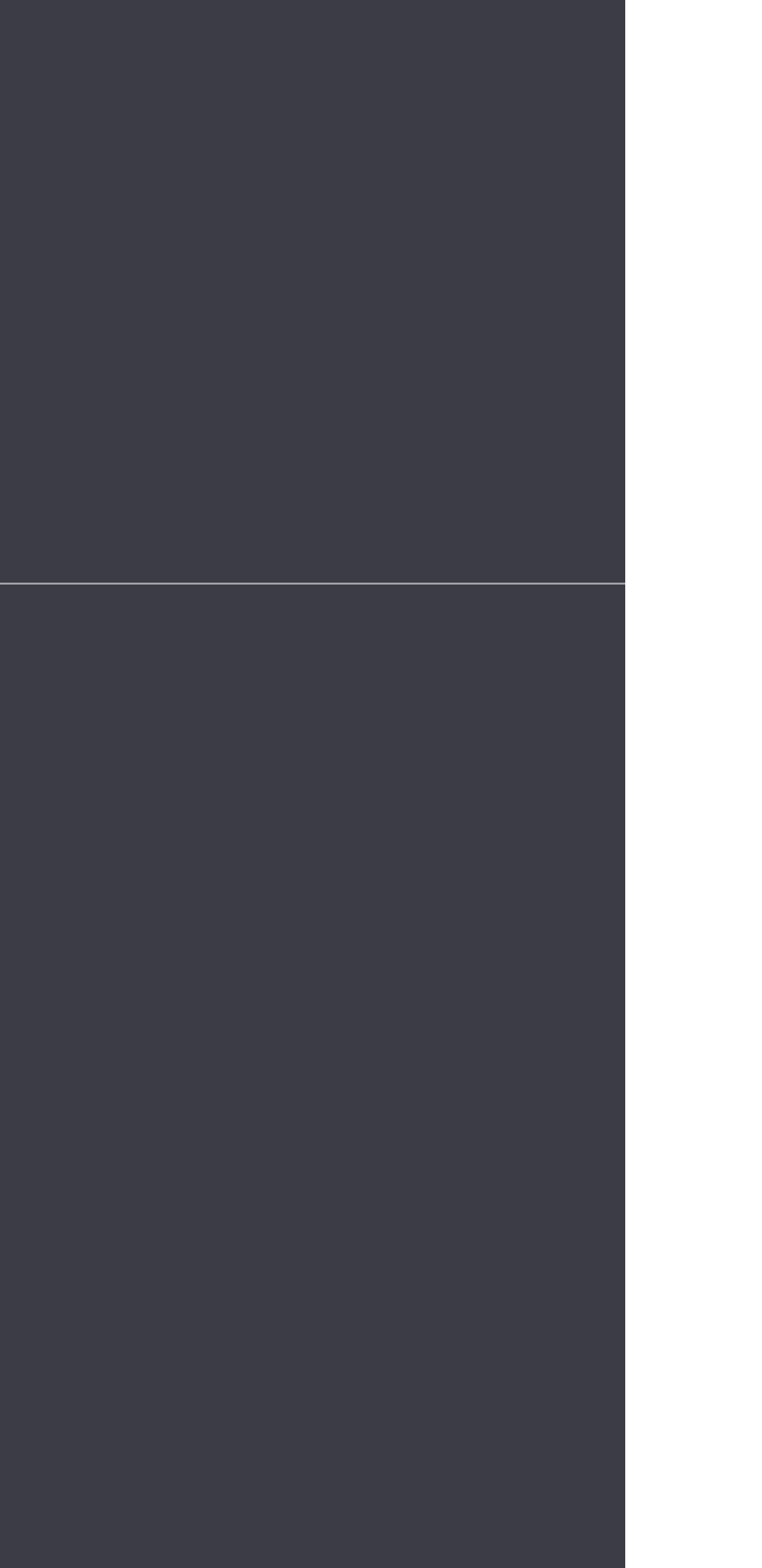Find the bounding box coordinates of the element to click in order to complete the given instruction: "Open Press page."

[0.051, 0.536, 0.138, 0.557]